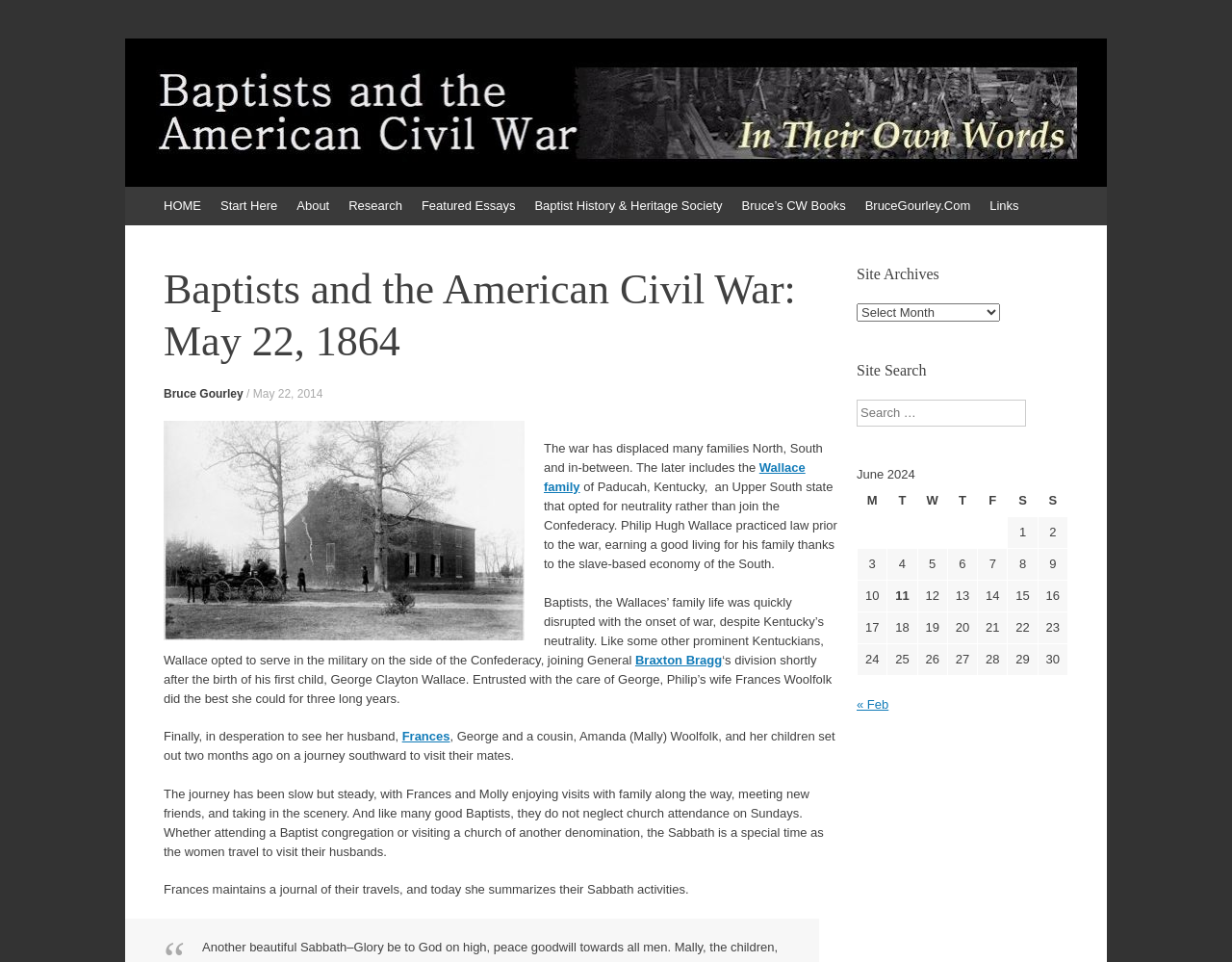Please determine the bounding box coordinates of the clickable area required to carry out the following instruction: "Contact Eventmaker via email". The coordinates must be four float numbers between 0 and 1, represented as [left, top, right, bottom].

None